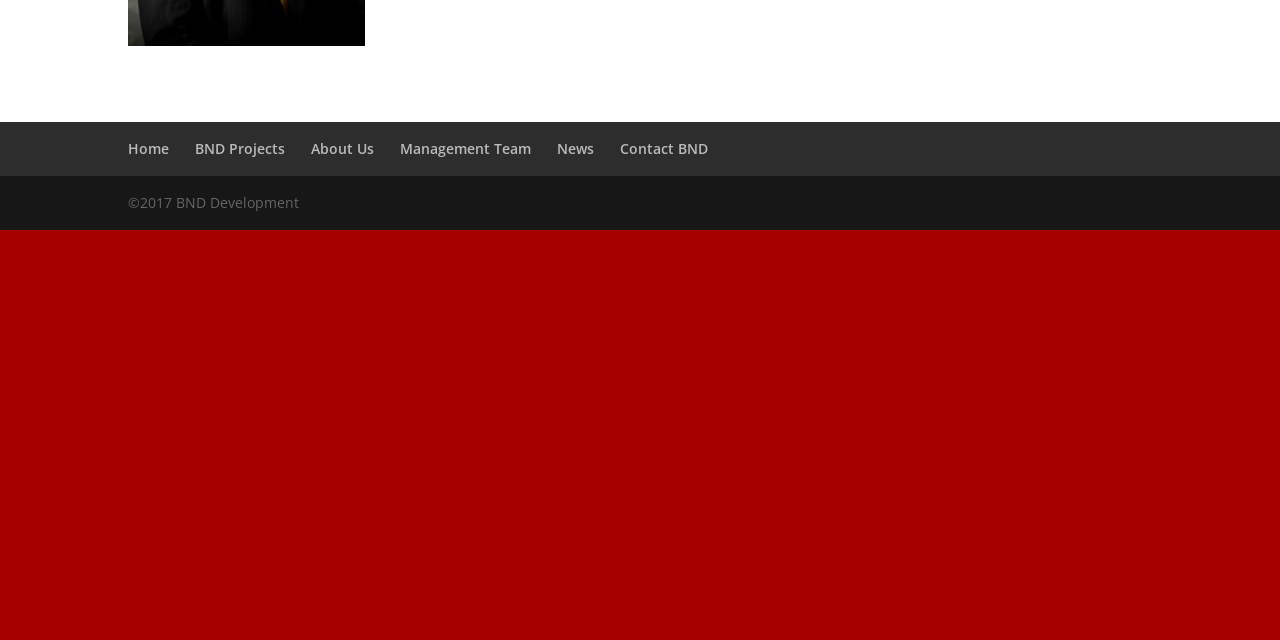Refer to the element description News and identify the corresponding bounding box in the screenshot. Format the coordinates as (top-left x, top-left y, bottom-right x, bottom-right y) with values in the range of 0 to 1.

[0.435, 0.218, 0.464, 0.247]